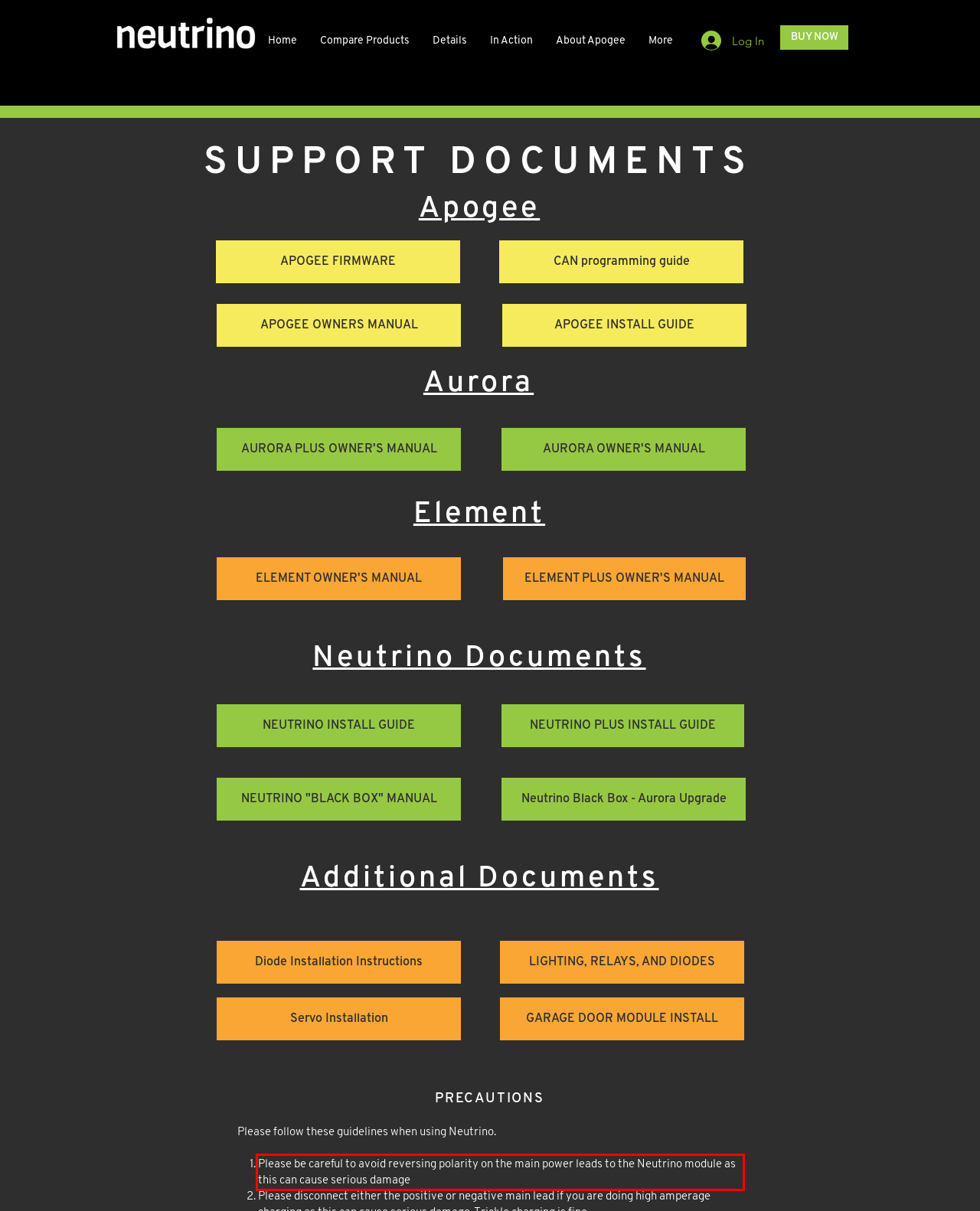Please perform OCR on the UI element surrounded by the red bounding box in the given webpage screenshot and extract its text content.

Please be careful to avoid reversing polarity on the main power leads to the Neutrino module as this can cause serious damage